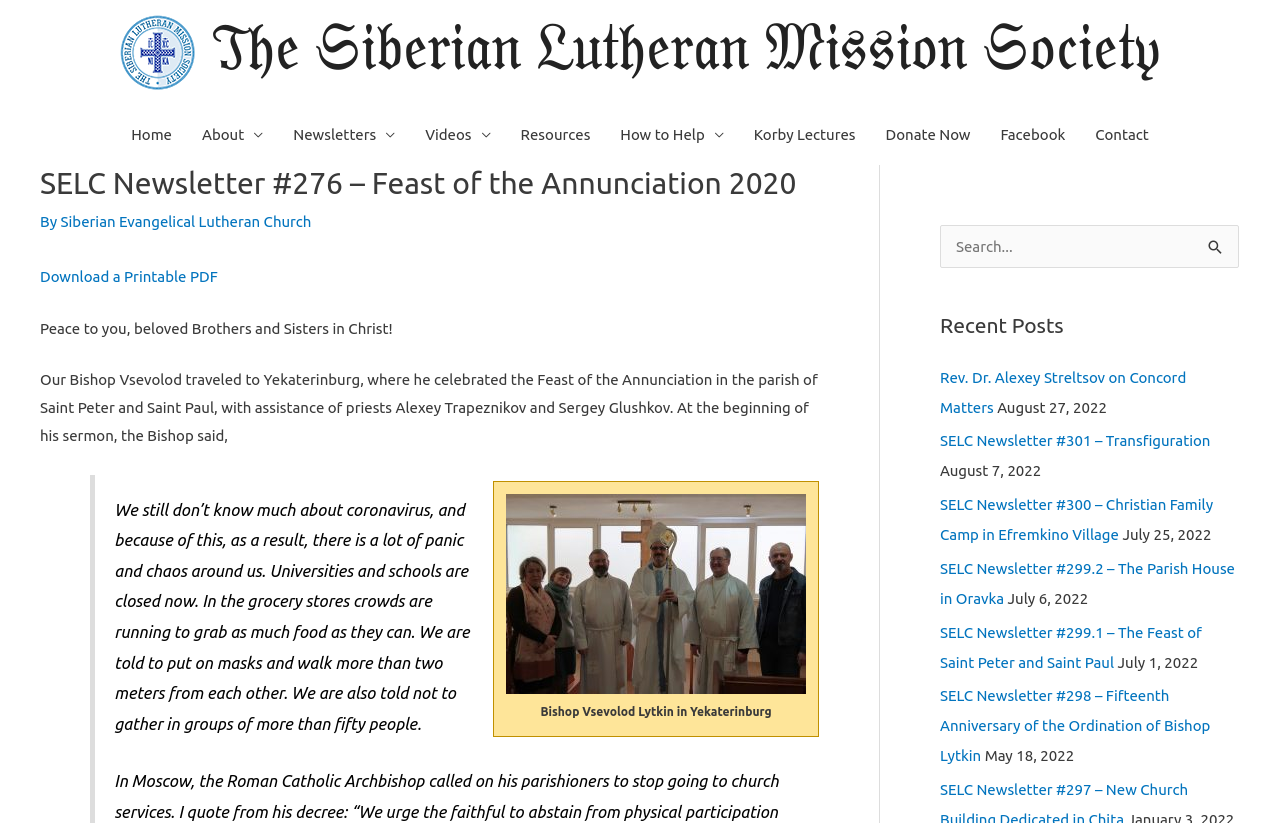Locate the bounding box coordinates of the clickable region necessary to complete the following instruction: "Search for something". Provide the coordinates in the format of four float numbers between 0 and 1, i.e., [left, top, right, bottom].

[0.933, 0.273, 0.968, 0.323]